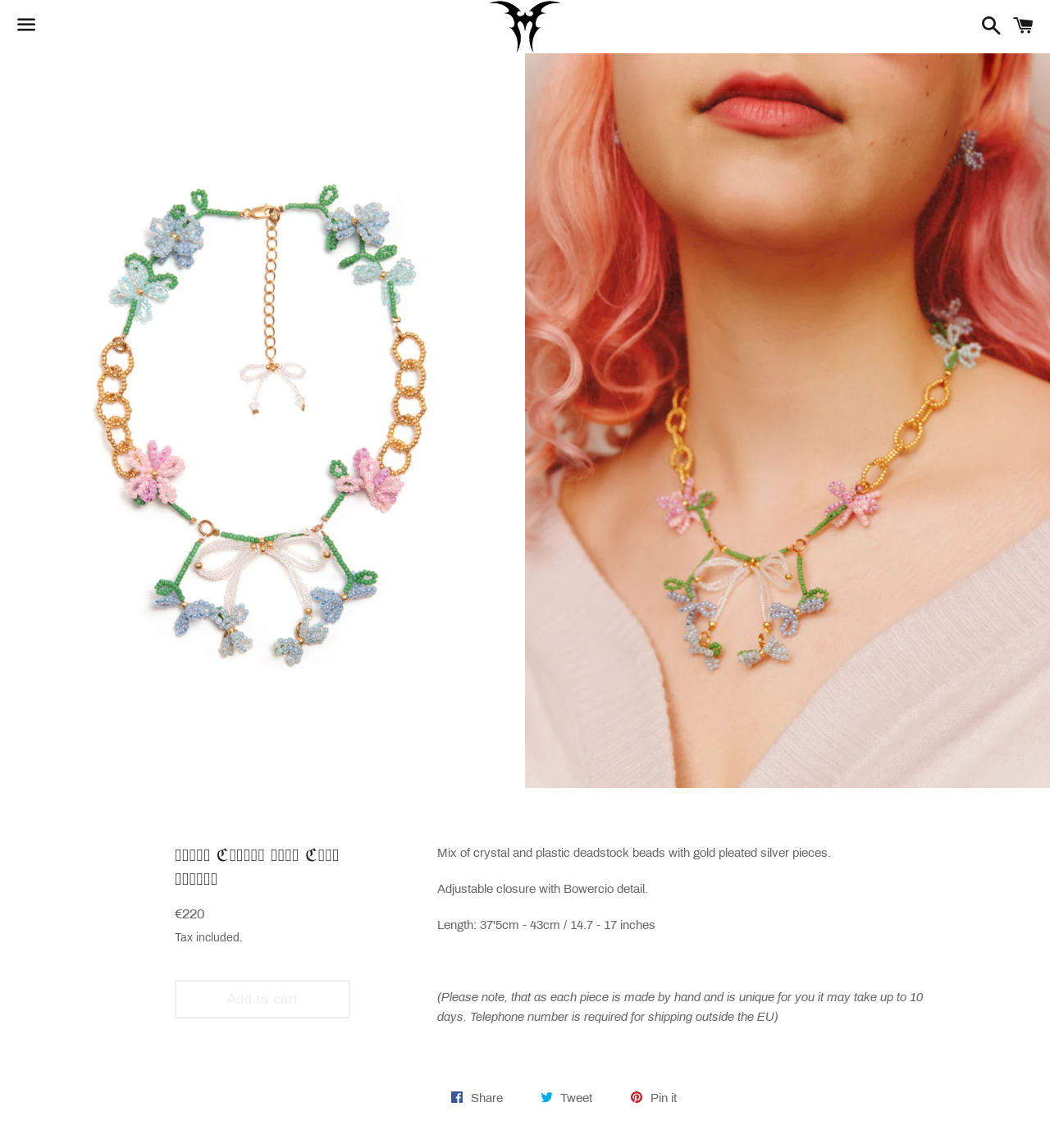Pinpoint the bounding box coordinates of the area that must be clicked to complete this instruction: "Search for products".

[0.927, 0.002, 0.954, 0.045]